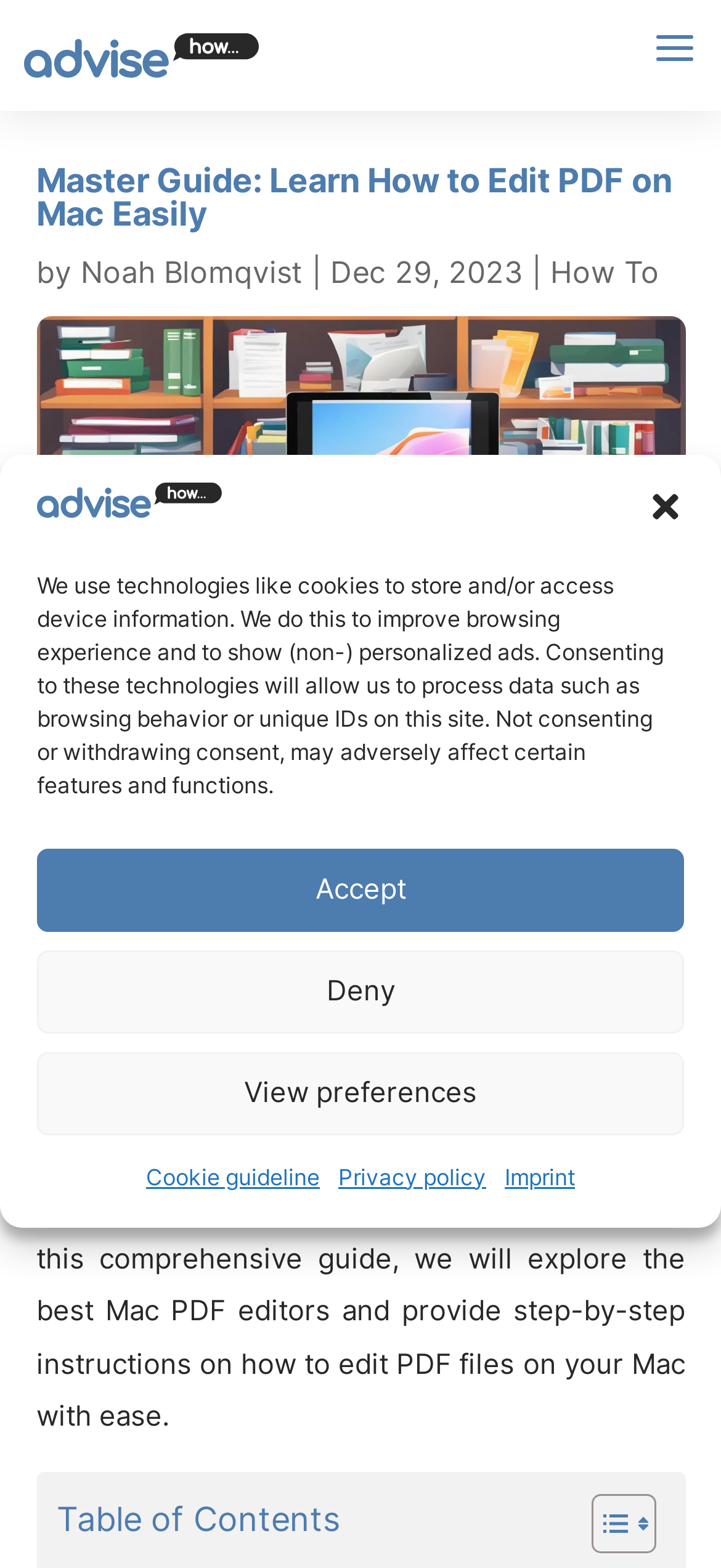Produce an extensive caption that describes everything on the webpage.

This webpage is a comprehensive guide on how to edit PDF files on a Mac. At the top, there is a dialog box for managing cookie consent, which includes a brief description of the website's use of cookies and options to accept, deny, or view preferences. Below the dialog box, there is a link to the website's homepage and a search bar at the top right corner.

The main content of the webpage is divided into sections, starting with a heading that reads "Master Guide: Learn How to Edit PDF on Mac Easily" followed by the author's name, date of publication, and a category label. Below this, there is a large image related to editing PDF files on a Mac.

The main article begins with an introduction to the challenges of editing PDF files on a Mac and the availability of tools to make the process easier. The text is divided into sections, with a table of contents at the bottom that allows users to navigate to specific parts of the guide. The table of contents is accompanied by two toggle icons.

Throughout the webpage, there are several links to other related articles and resources, including a link to the website's "How To" section and other guides. The webpage also features several images, including a logo at the top left corner and icons within the table of contents.